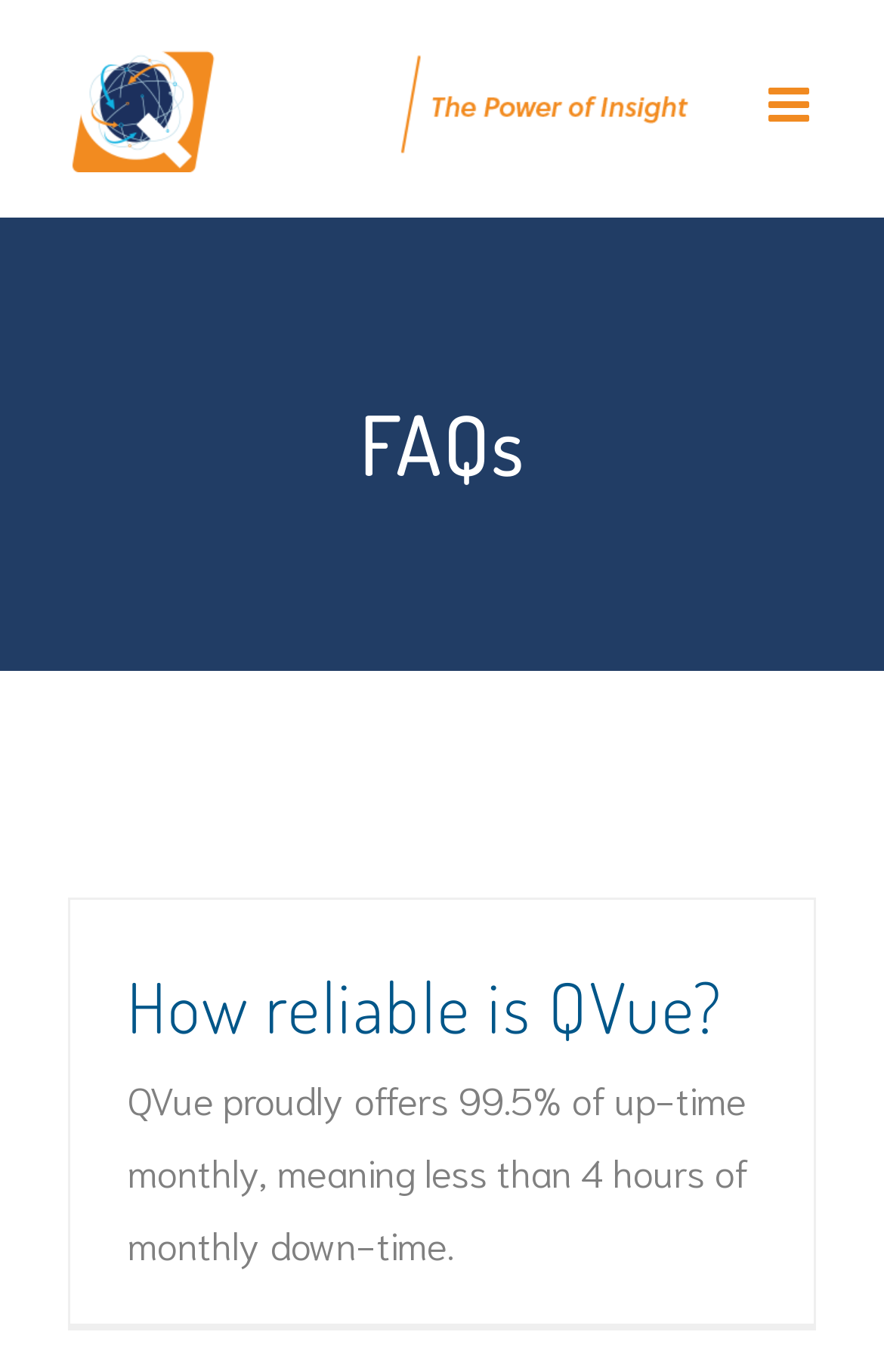Use the information in the screenshot to answer the question comprehensively: How many hours of downtime does QVue experience monthly?

The answer to the FAQ question 'How reliable is QVue?' states that QVue experiences less than 4 hours of monthly down-time, which is equivalent to 99.5% uptime.